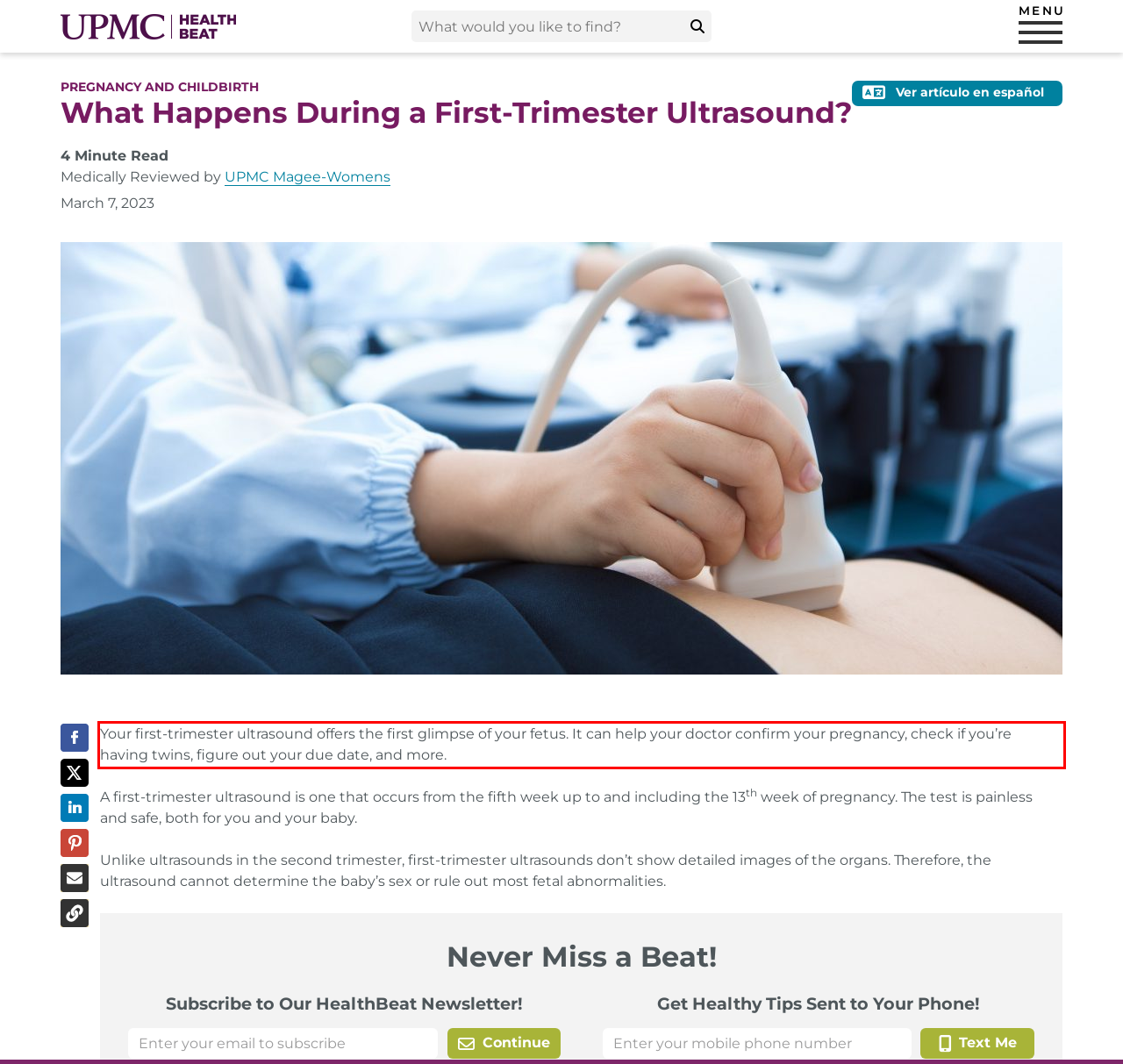You are provided with a screenshot of a webpage featuring a red rectangle bounding box. Extract the text content within this red bounding box using OCR.

Your first-trimester ultrasound offers the first glimpse of your fetus. It can help your doctor confirm your pregnancy, check if you’re having twins, figure out your due date, and more.